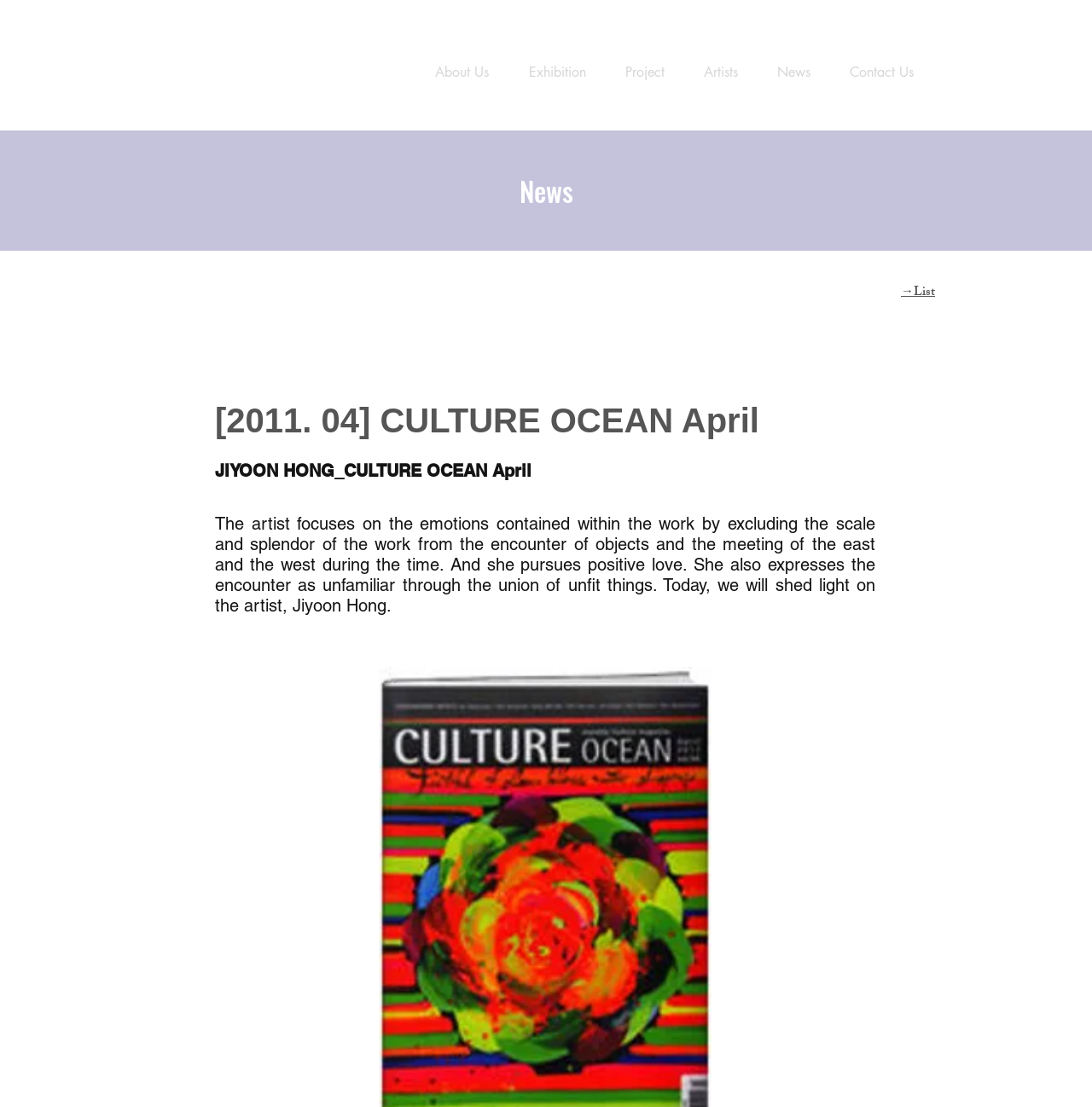Provide an in-depth caption for the webpage.

The webpage is about Jiyoon Hong, an artist, and is part of the seloarts platform. At the top-left of the page, there is a navigation menu labeled "사이트" (meaning "site" in Korean), which contains links to various sections such as "About Us", "Exhibition", "Project", "Artists", "News", and "Contact Us". These links are positioned horizontally, with "About Us" on the left and "Contact Us" on the right.

Below the navigation menu, there is a heading that reads "News" at the top-left of the page. To the right of the "News" heading, there is a link labeled "→List". 

Further down the page, there are two headings that appear to be related to the artist's work. The first heading reads "[2011. 04] CULTURE OCEAN April", and the second heading reads "JIYOON HONG_CULTURE OCEAN April". Below these headings, there is a block of text that describes the artist's focus on emotions and her pursuit of positive love through her work. The text also mentions the artist's use of unfamiliar unions to express the encounter of objects.